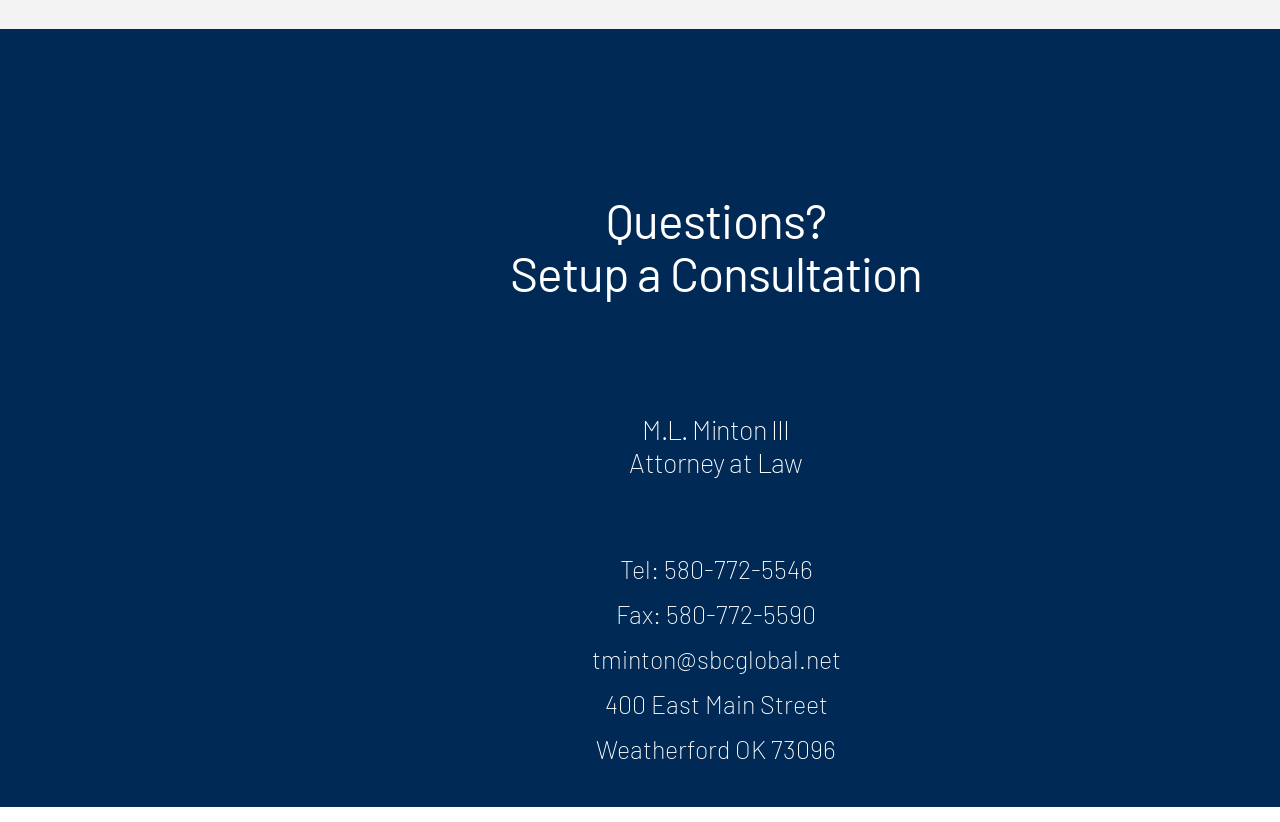What is the occupation of M.L. Minton III?
Could you answer the question in a detailed manner, providing as much information as possible?

I found the name 'M.L. Minton III' in the webpage, and right below it, I saw the text 'Attorney at Law', which indicates his occupation.